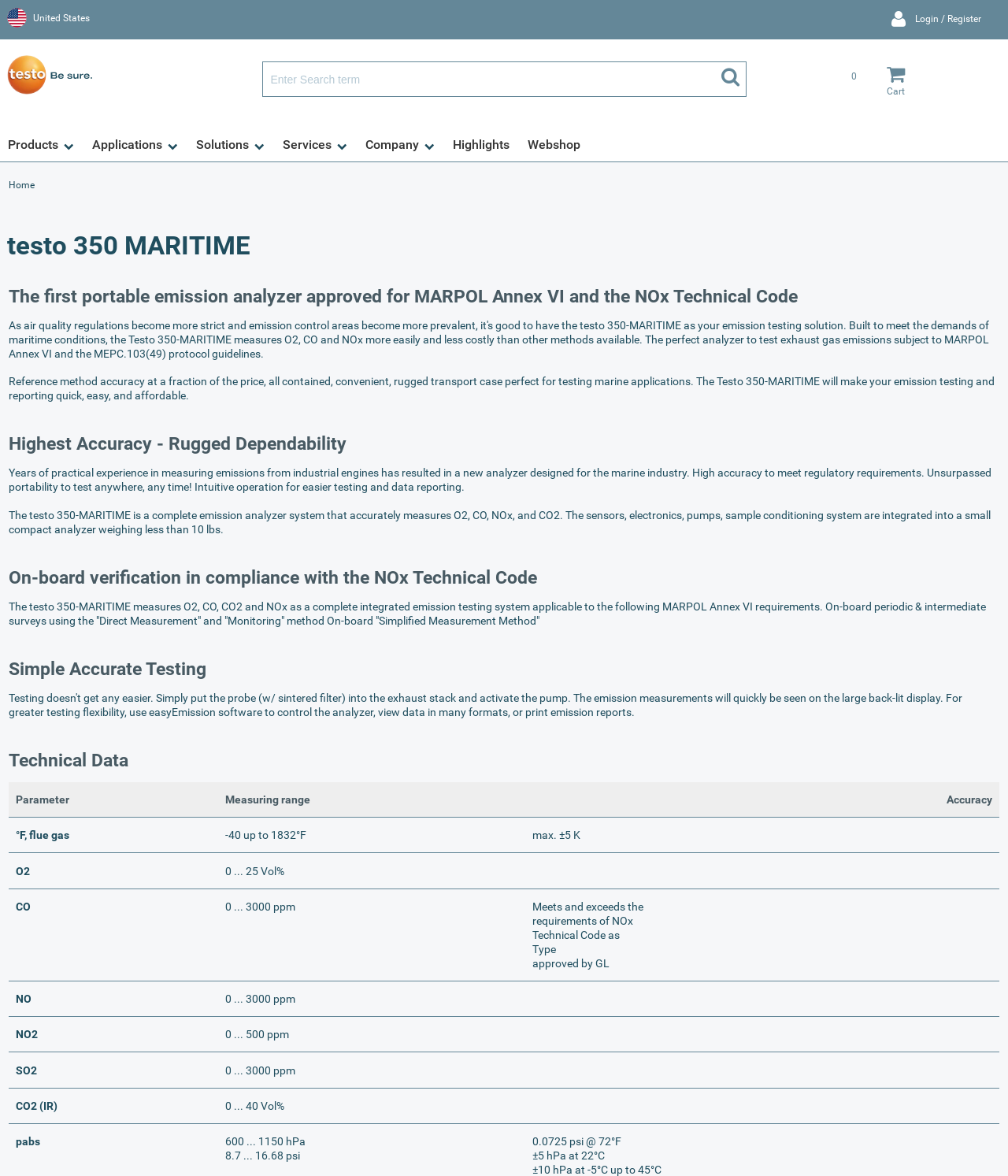Calculate the bounding box coordinates of the UI element given the description: "Cart 0".

[0.863, 0.055, 0.907, 0.084]